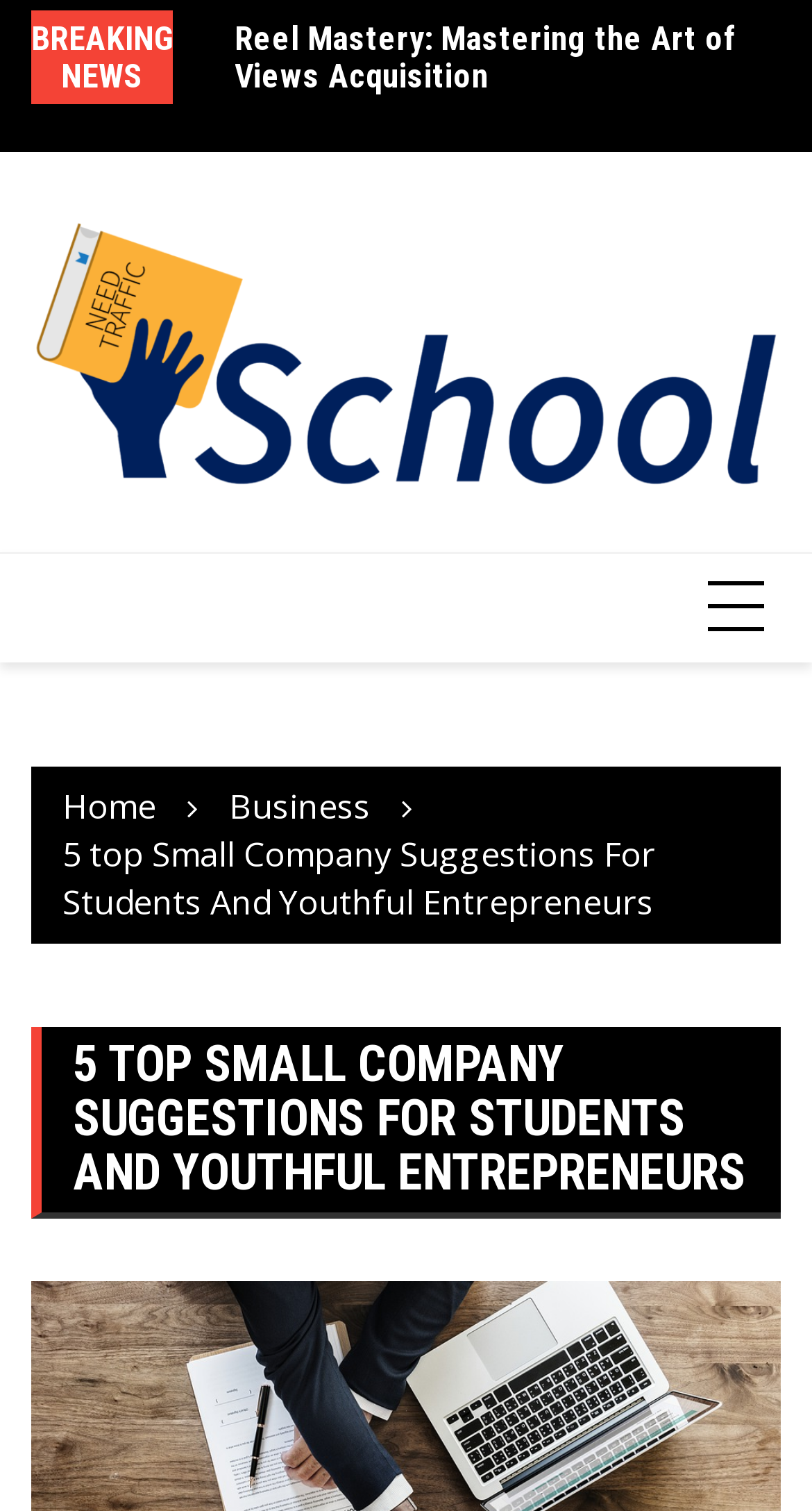Based on the visual content of the image, answer the question thoroughly: What is the purpose of the 'Need Traffic School' link?

The webpage has a link 'Need Traffic School' but it is not clear what the purpose of this link is. It could be related to the main topic of the webpage or it could be an advertisement or a separate topic, but it is not clear from the given information.